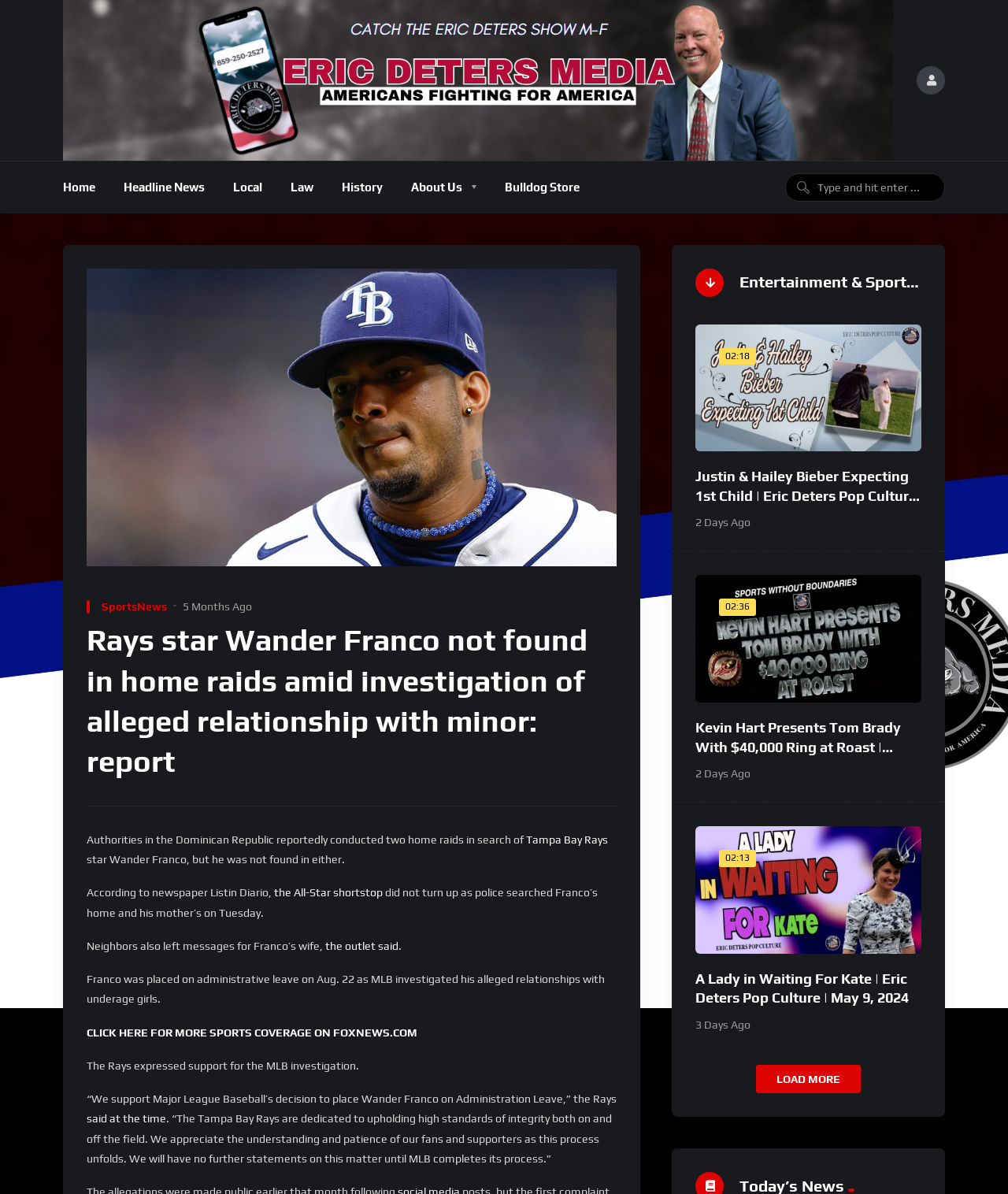Locate the bounding box of the UI element described in the following text: "title="Eric Deters Media"".

[0.062, 0.0, 0.886, 0.134]